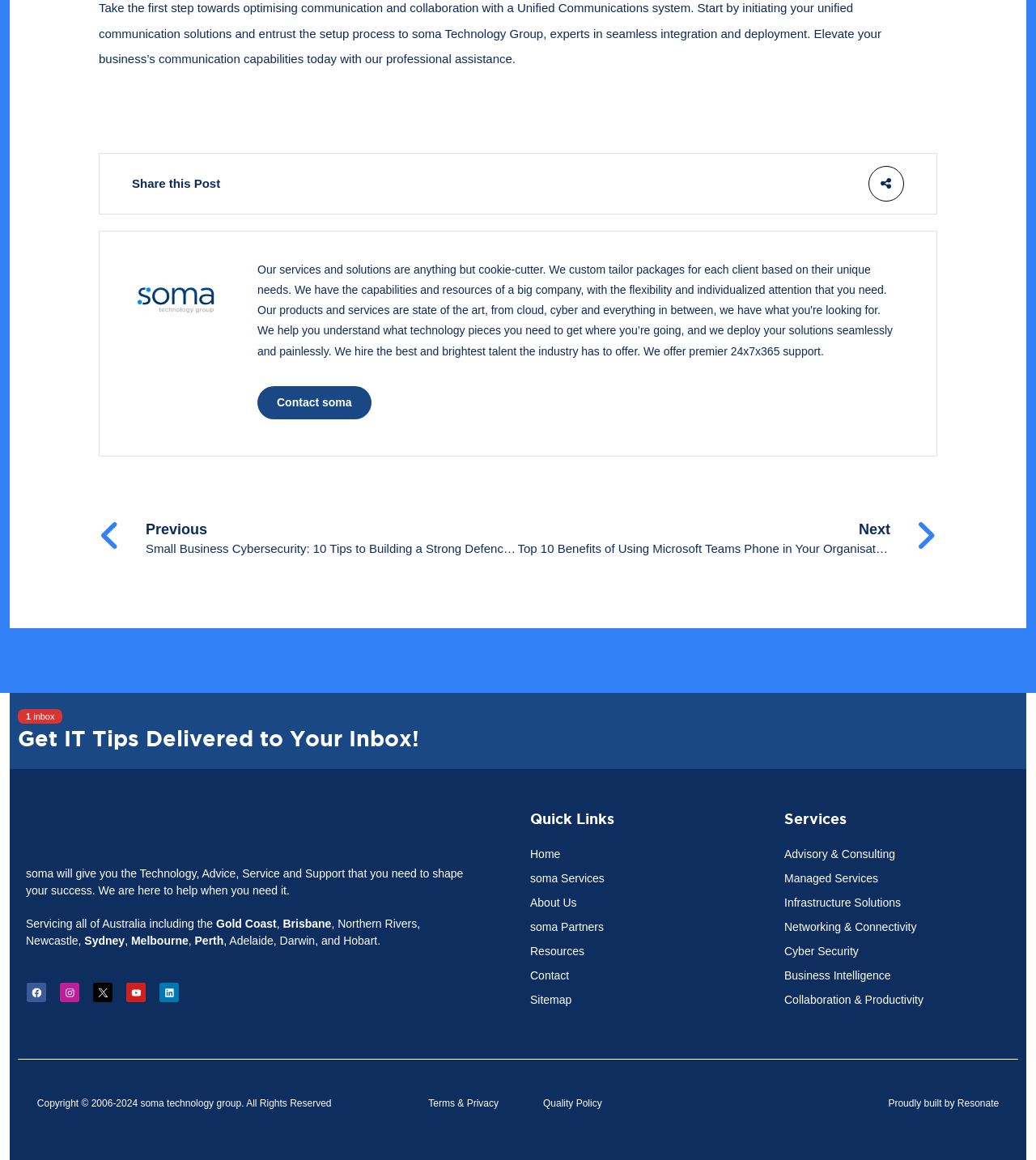Answer the question using only a single word or phrase: 
What is the copyright year range?

2006-2024